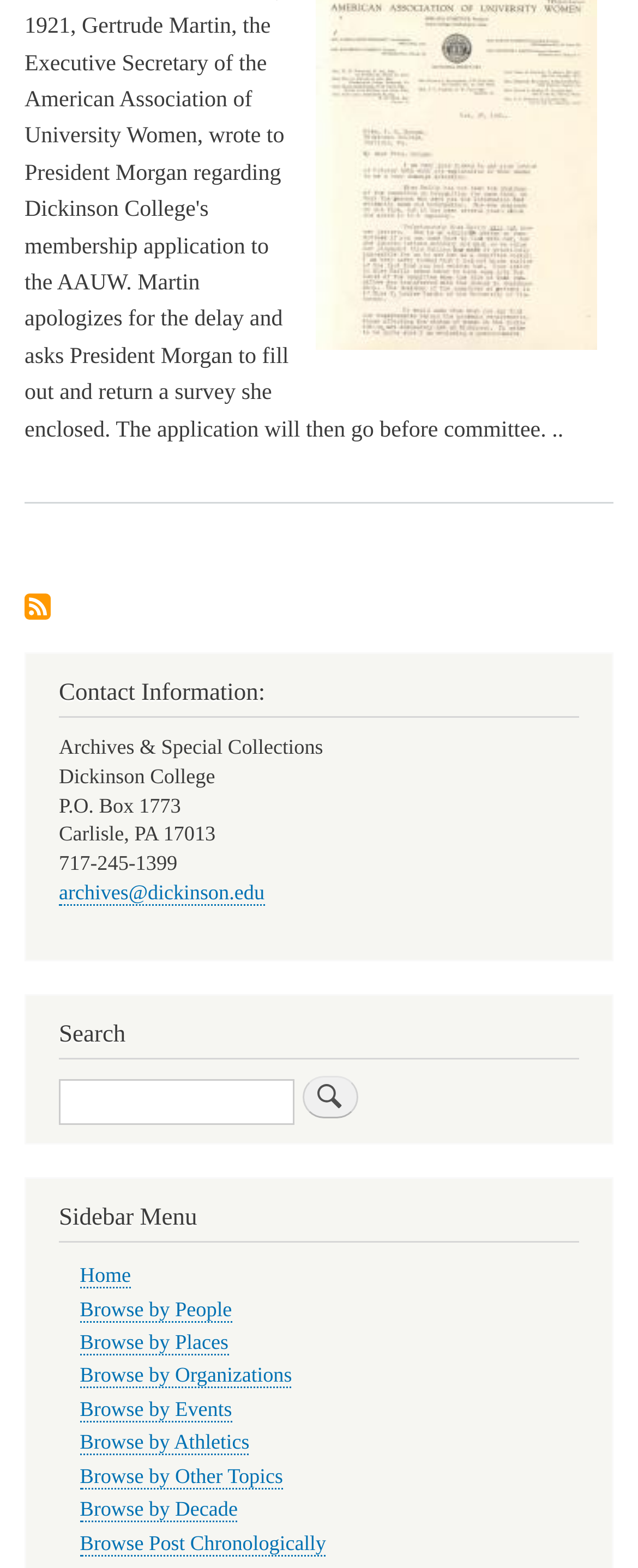How many browse options are available in the sidebar menu?
Look at the image and respond to the question as thoroughly as possible.

I counted the number of link elements under the heading 'Sidebar Menu' at coordinates [0.092, 0.767, 0.908, 0.792]. There are 8 link elements, each representing a browse option.